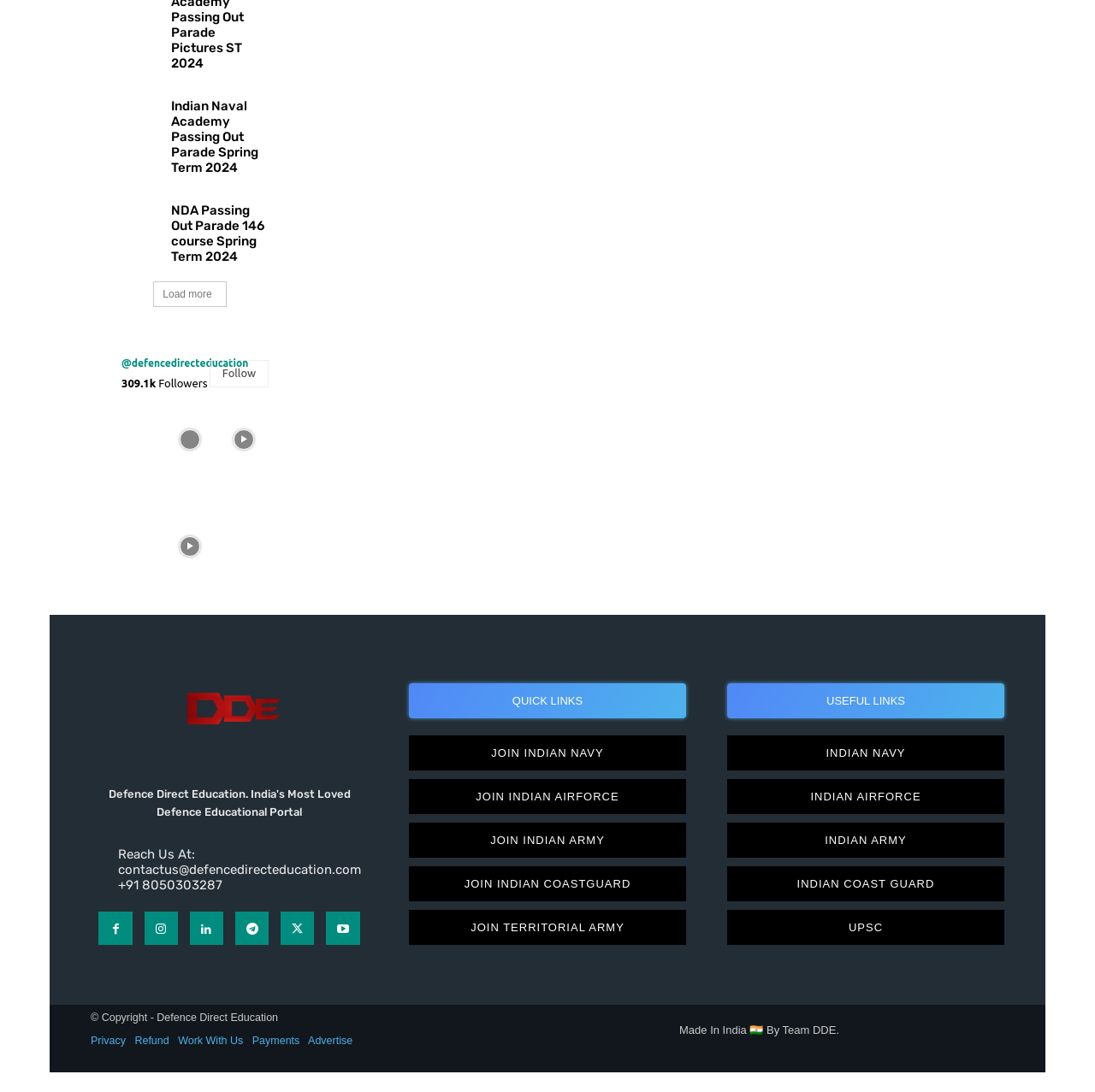Please specify the coordinates of the bounding box for the element that should be clicked to carry out this instruction: "Follow the account". The coordinates must be four float numbers between 0 and 1, formatted as [left, top, right, bottom].

[0.191, 0.347, 0.245, 0.372]